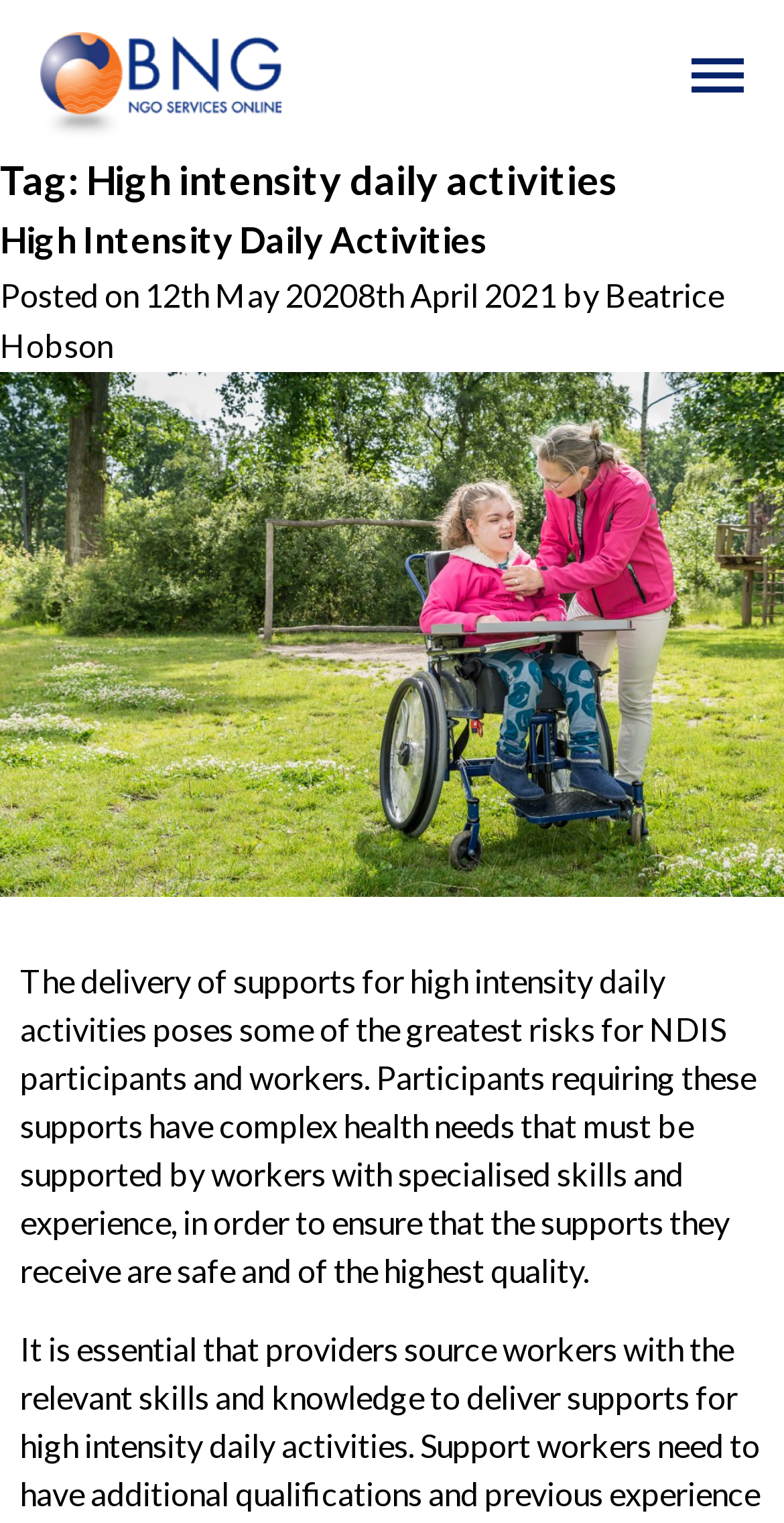Based on the provided description, "parent_node: Our Services", find the bounding box of the corresponding UI element in the screenshot.

[0.051, 0.021, 0.359, 0.091]